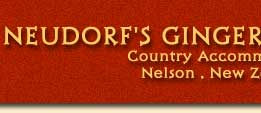Carefully examine the image and provide an in-depth answer to the question: What type of atmosphere does the accommodation offer?

The combination of rich colors and elegant lettering in the image reflects a charming and welcoming ambiance, which is typical of a cozy bed and breakfast atmosphere, appealing to potential visitors seeking a comfortable getaway.